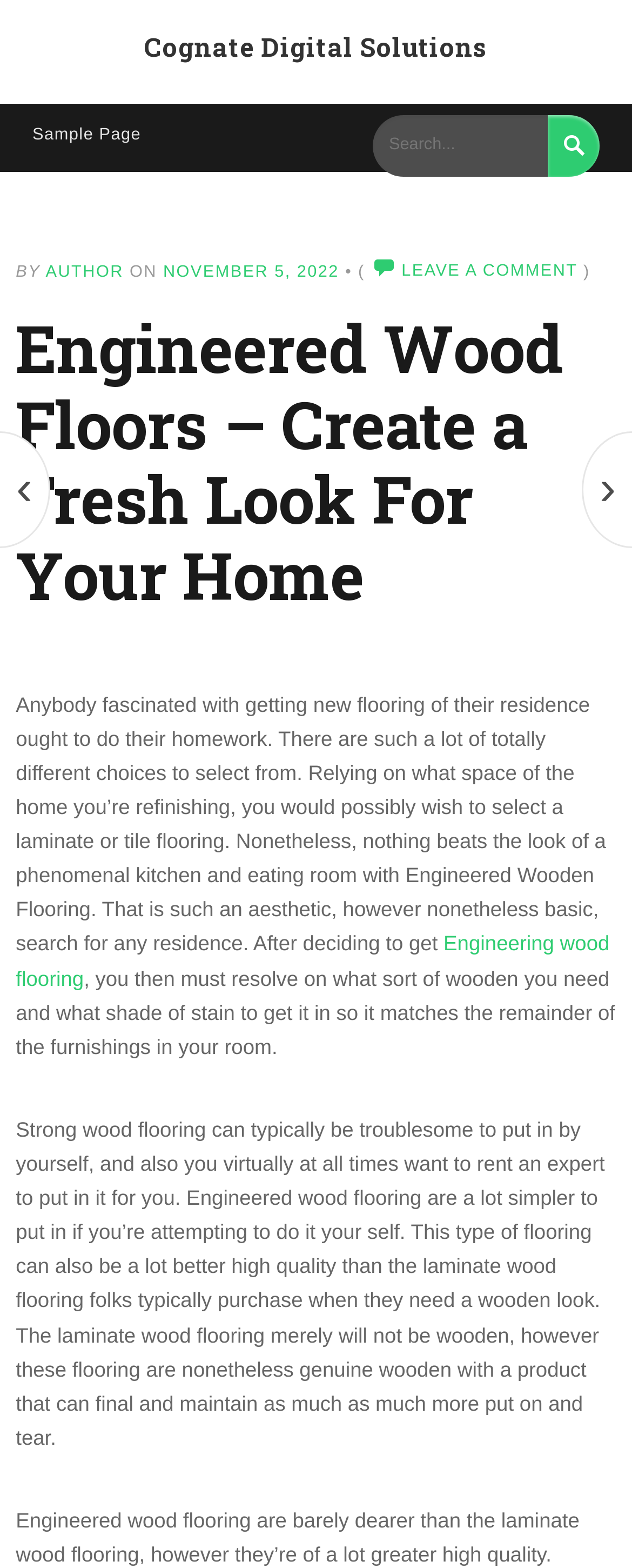Select the bounding box coordinates of the element I need to click to carry out the following instruction: "browse news for 2018".

None